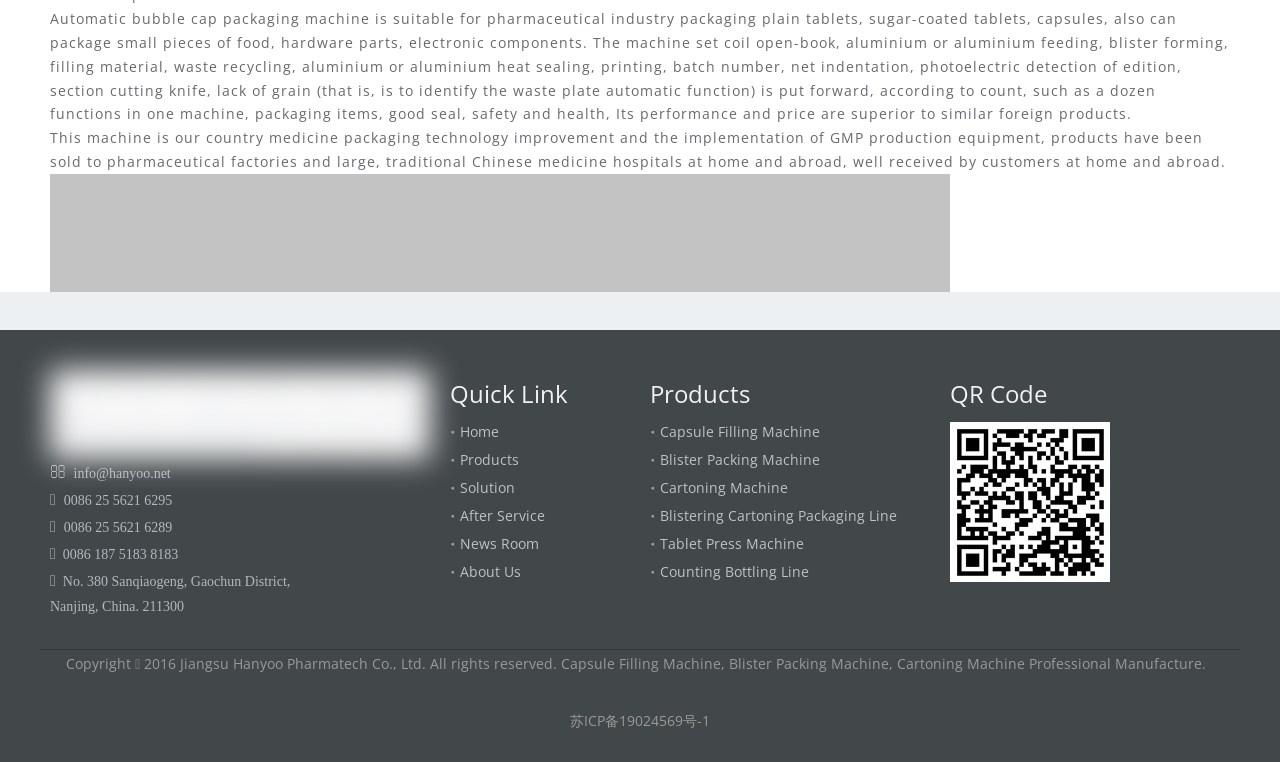Please determine the bounding box coordinates for the element with the description: "title="微信"".

[0.935, 0.387, 0.96, 0.429]